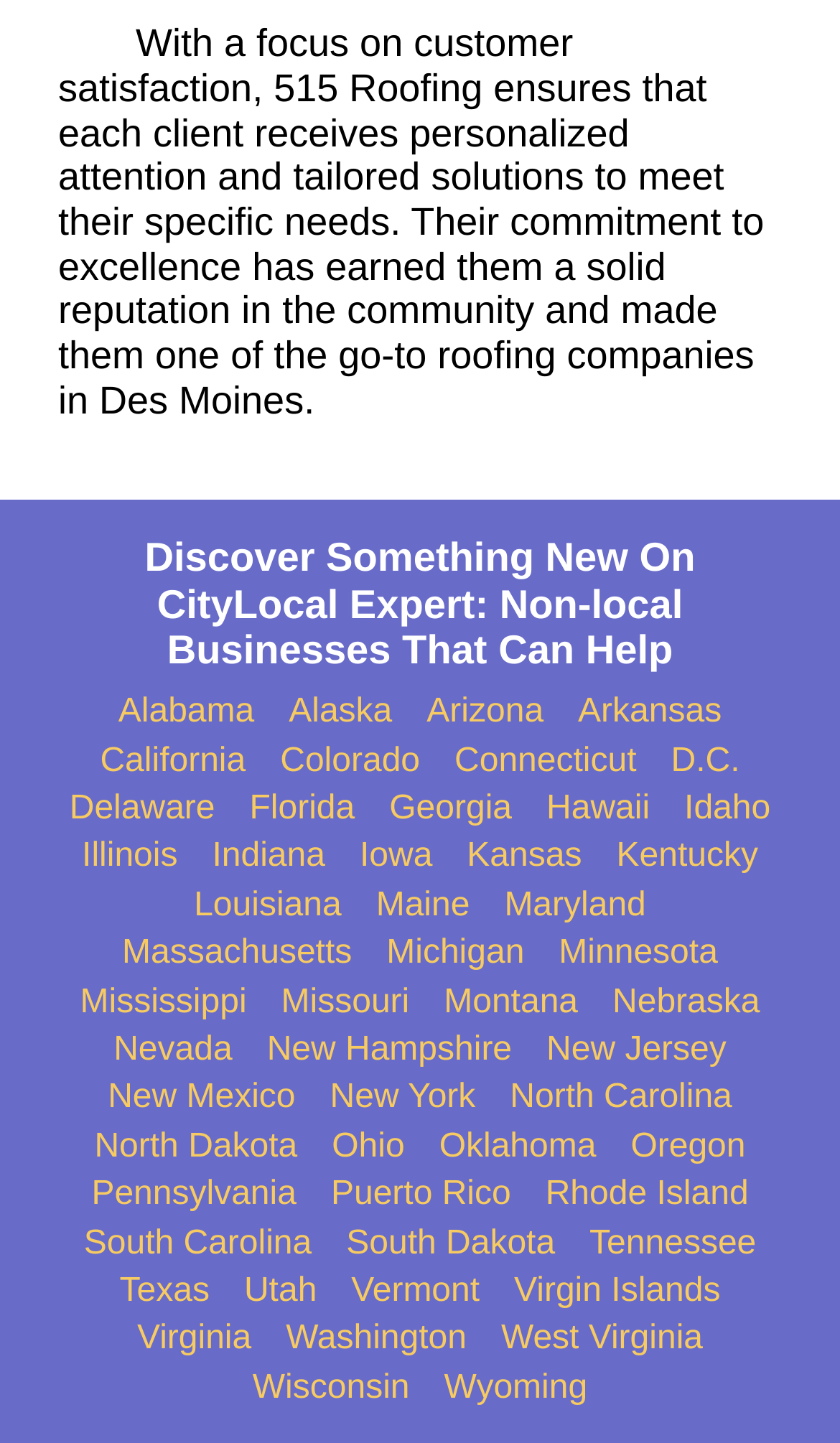Determine the bounding box coordinates of the clickable region to execute the instruction: "View Iowa". The coordinates should be four float numbers between 0 and 1, denoted as [left, top, right, bottom].

[0.428, 0.581, 0.515, 0.609]